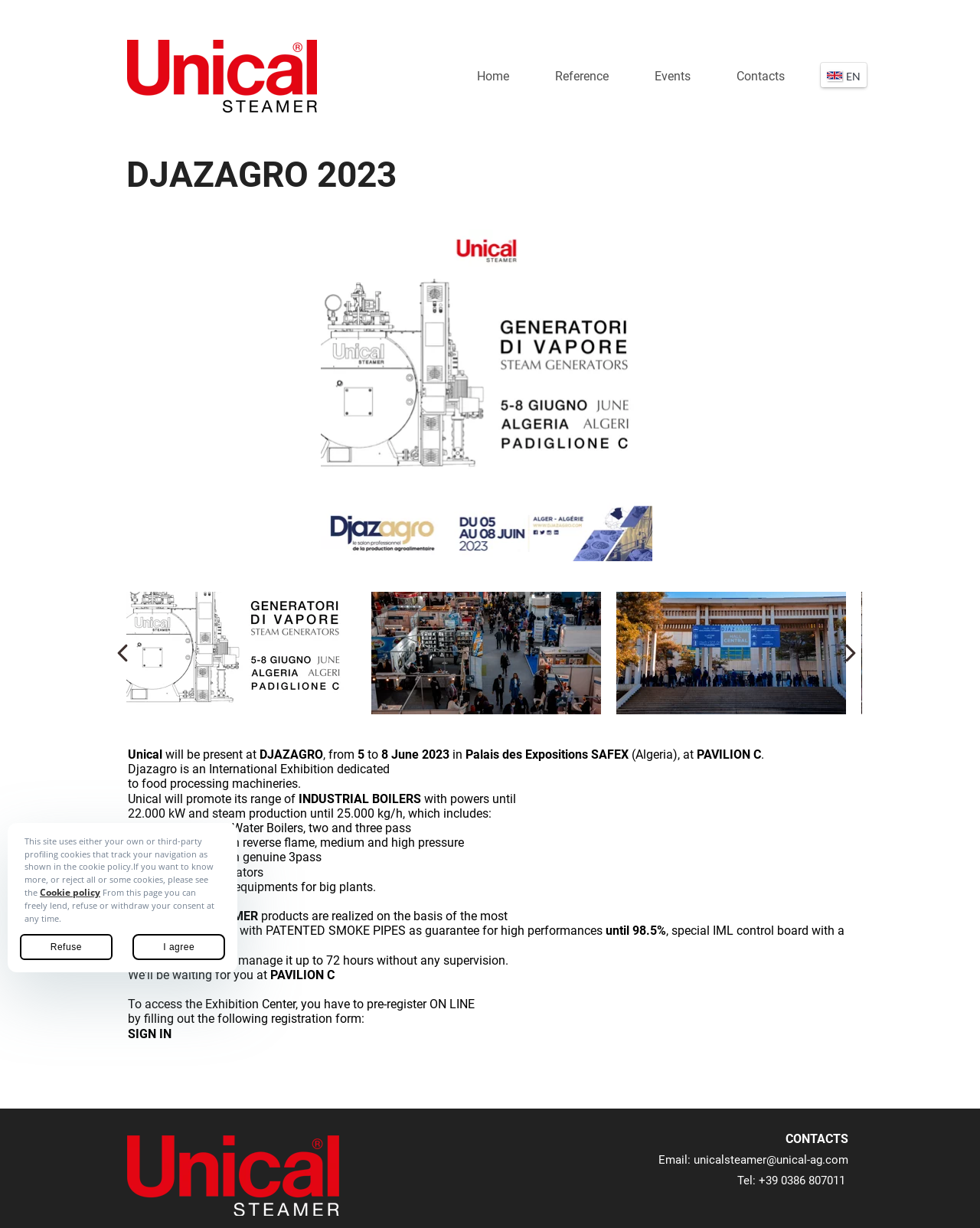What is the location of the event?
Respond with a short answer, either a single word or a phrase, based on the image.

Palais des Expositions SAFEX, Algeria